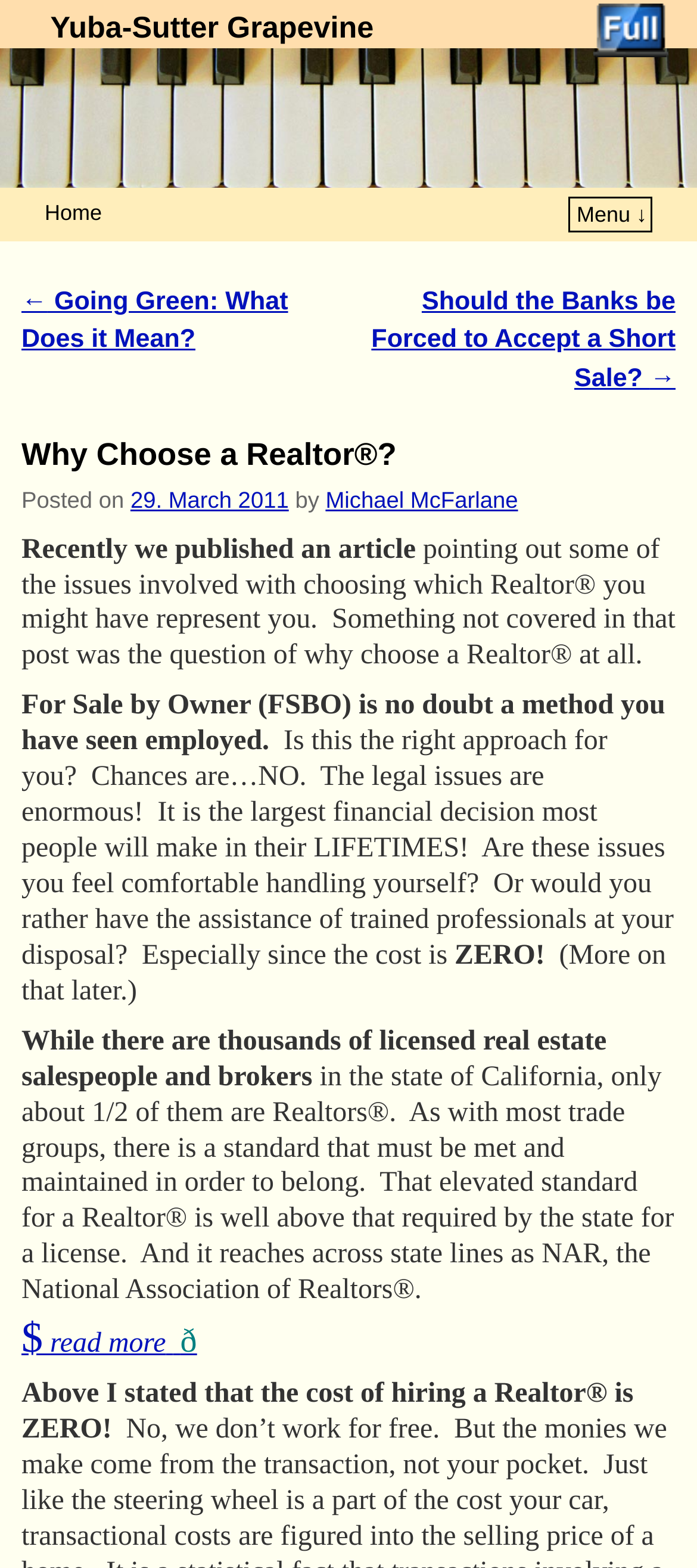Find the bounding box coordinates of the element you need to click on to perform this action: 'Click the '← Going Green: What Does it Mean?' link'. The coordinates should be represented by four float values between 0 and 1, in the format [left, top, right, bottom].

[0.031, 0.183, 0.413, 0.226]